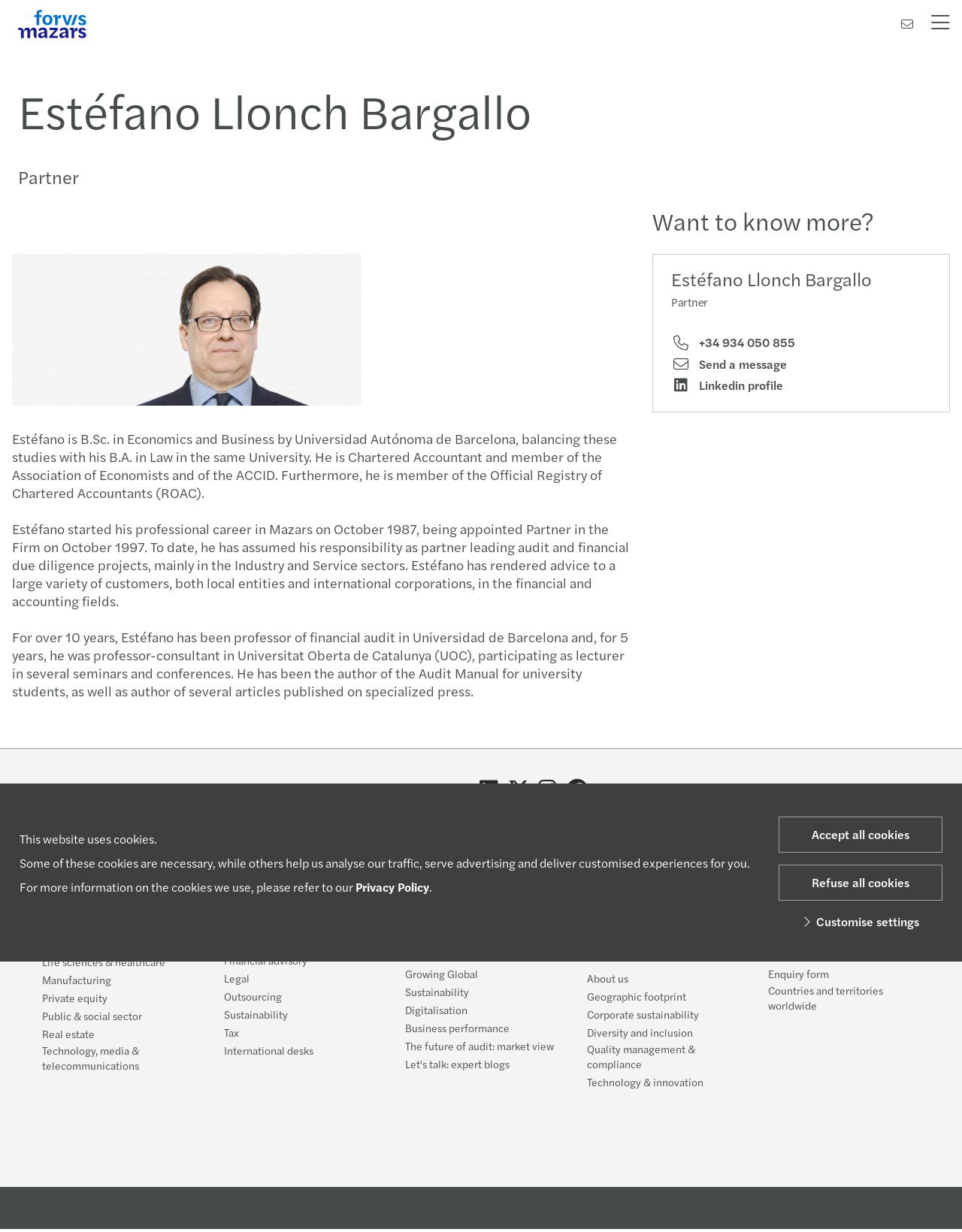Please determine the bounding box coordinates of the area that needs to be clicked to complete this task: 'View Estéfano Llonch Bargallo's profile'. The coordinates must be four float numbers between 0 and 1, formatted as [left, top, right, bottom].

[0.698, 0.217, 0.968, 0.269]